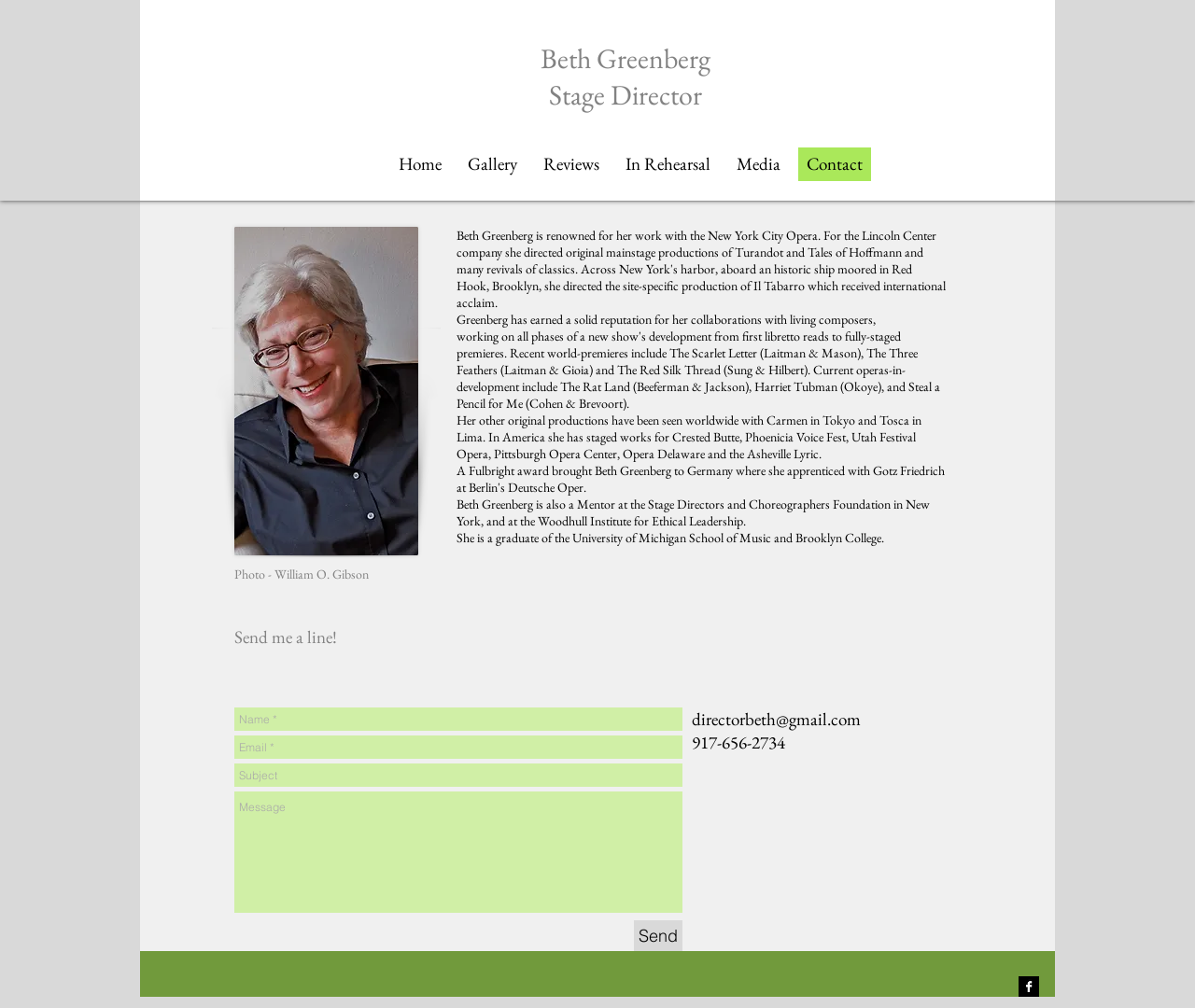What is the name of the university Beth Greenberg graduated from?
From the image, provide a succinct answer in one word or a short phrase.

University of Michigan School of Music